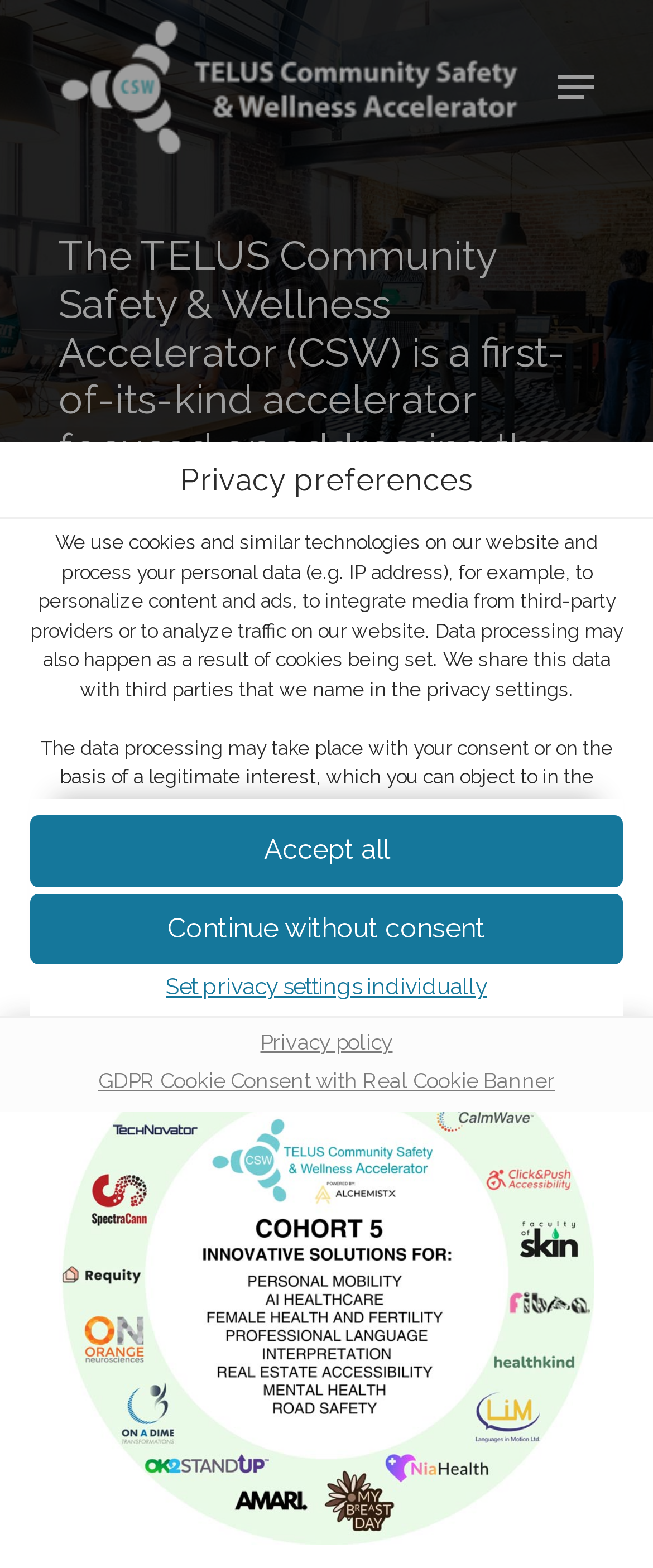Determine the bounding box for the UI element described here: "alt="Community Safety and Wellness Accelerator"".

[0.09, 0.013, 0.795, 0.098]